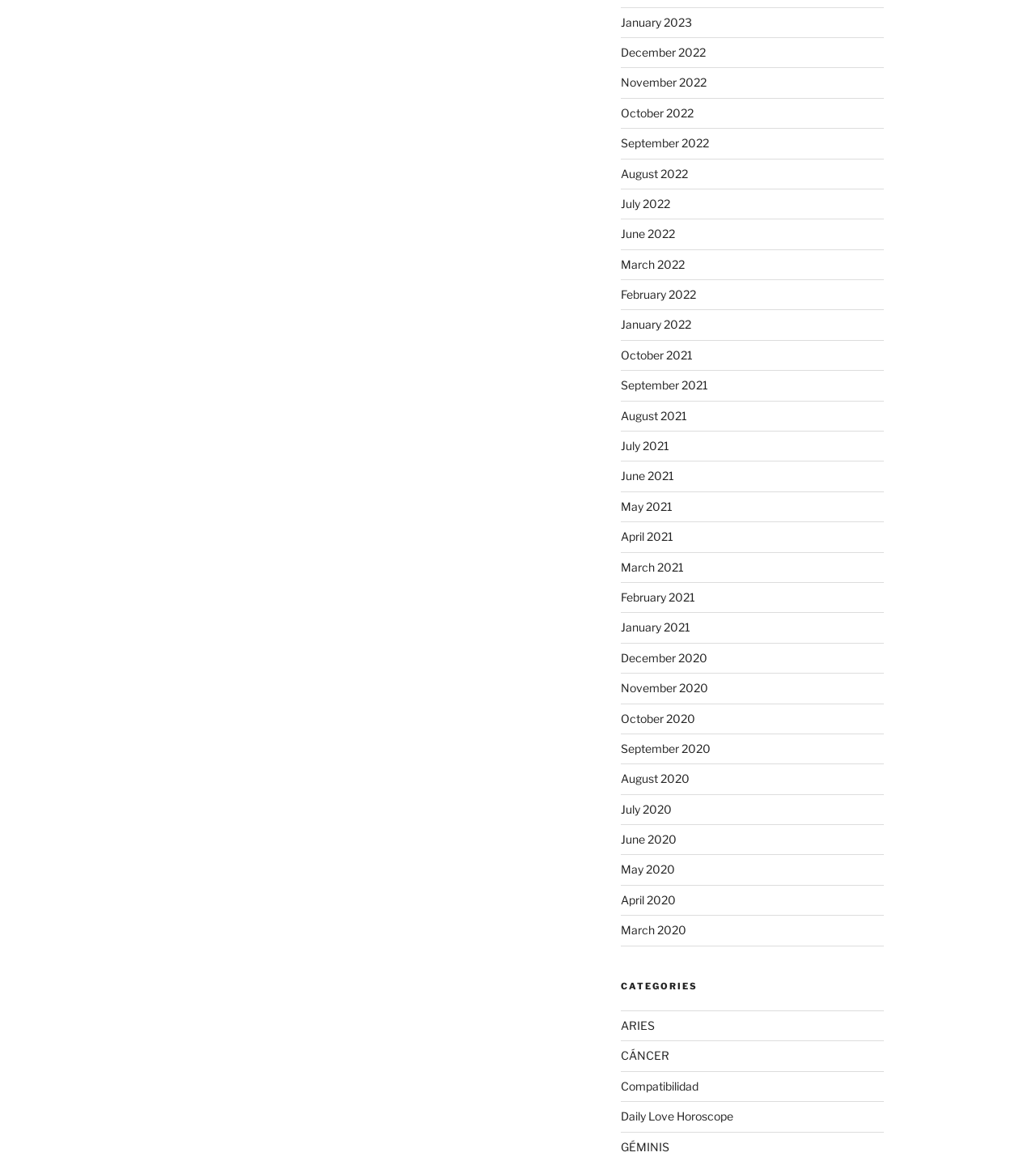Refer to the screenshot and answer the following question in detail:
What is the most recent month listed?

The webpage contains a list of months, and the most recent one is January 2023, which is located at the top of the list.